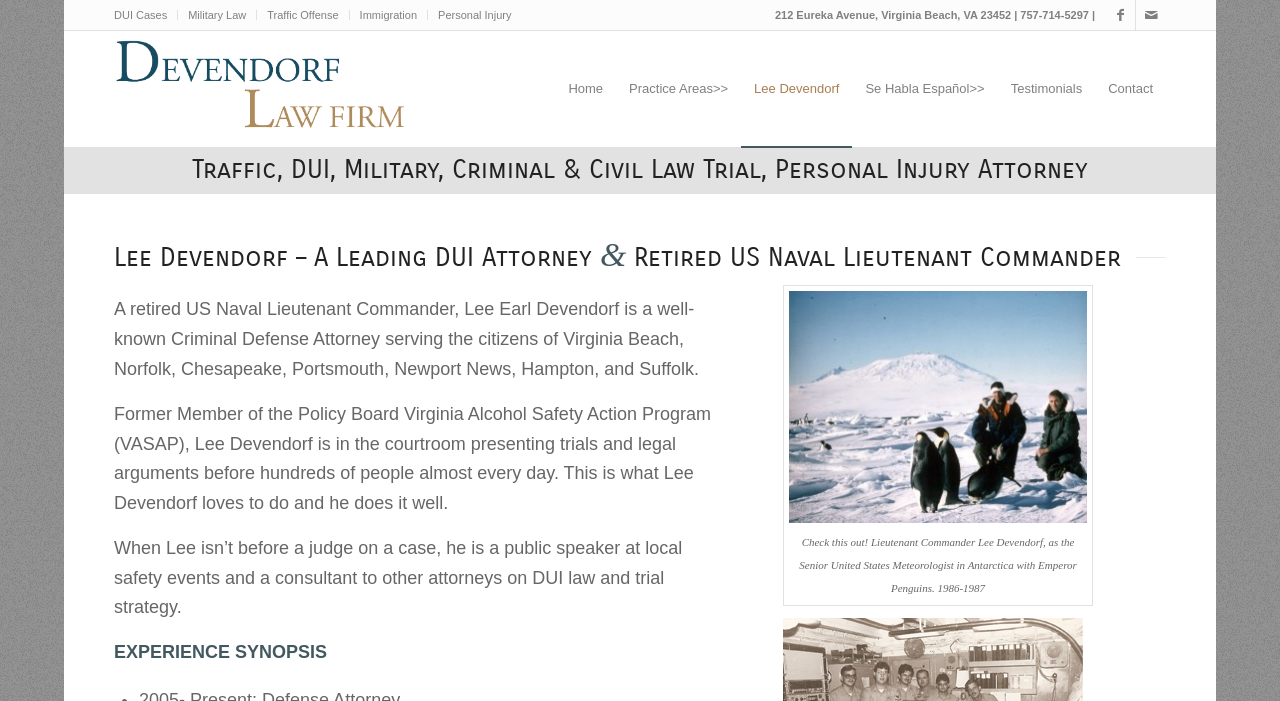What is the phone number to schedule a free consultation?
Please describe in detail the information shown in the image to answer the question.

I found the phone number by looking at the static text element with the coordinates [0.605, 0.013, 0.855, 0.03] which contains the address and phone number information.